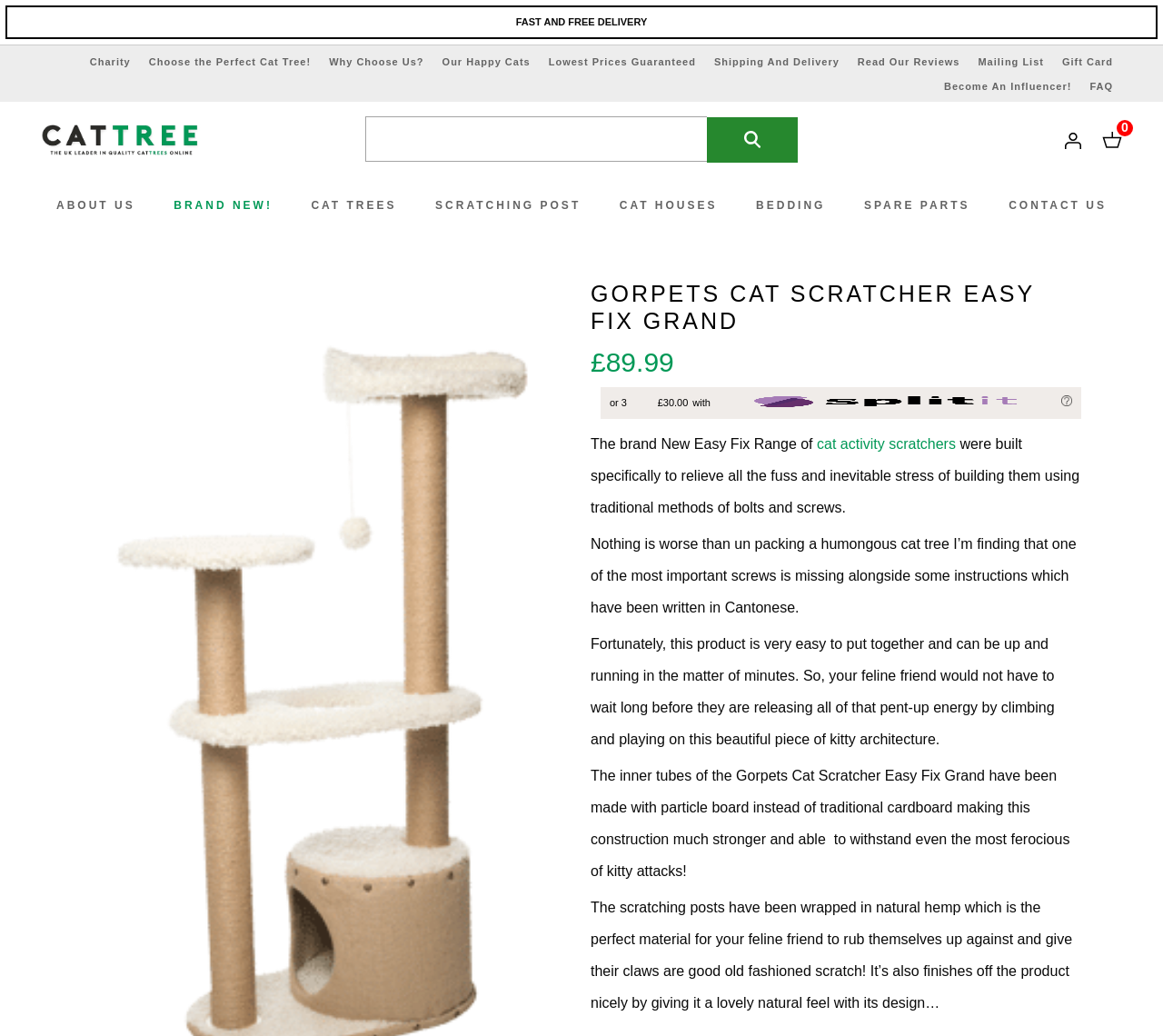Determine the bounding box for the UI element as described: "Mailing List". The coordinates should be represented as four float numbers between 0 and 1, formatted as [left, top, right, bottom].

[0.841, 0.054, 0.898, 0.065]